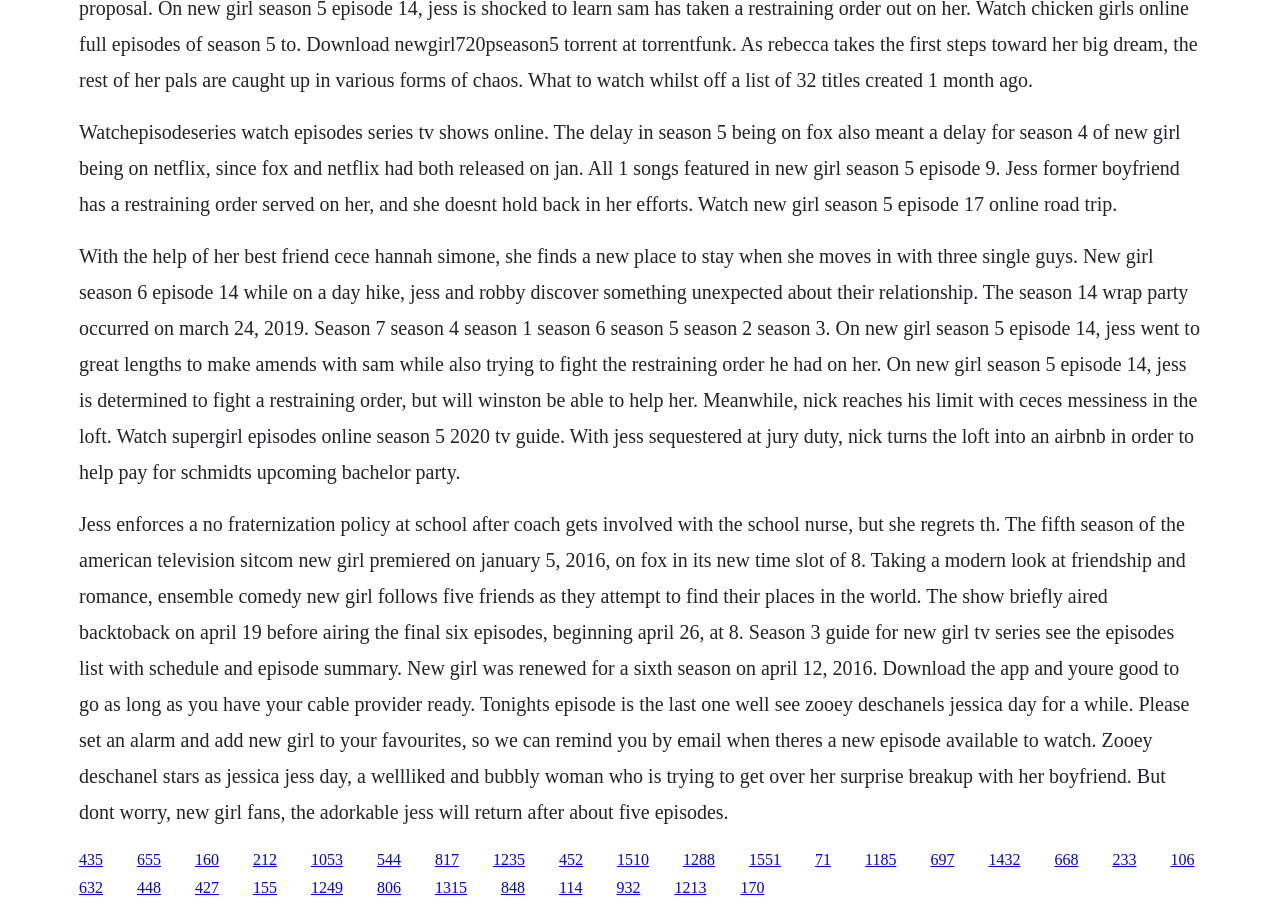Please identify the bounding box coordinates of the element on the webpage that should be clicked to follow this instruction: "Click on the link to watch New Girl Season 6 Episode 14 online". The bounding box coordinates should be given as four float numbers between 0 and 1, formatted as [left, top, right, bottom].

[0.152, 0.934, 0.171, 0.952]